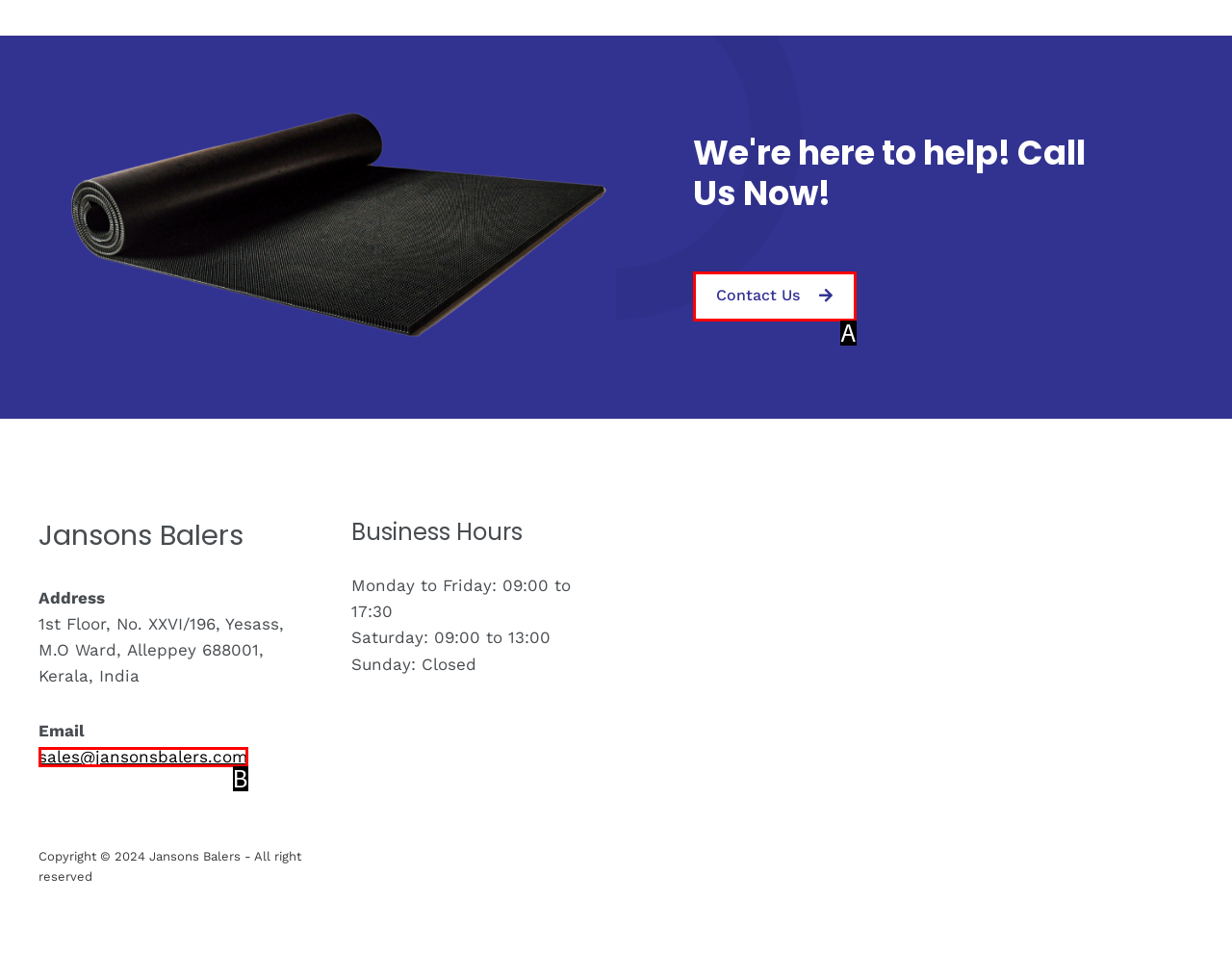Which UI element corresponds to this description: sales@jansonsbalers.com
Reply with the letter of the correct option.

B